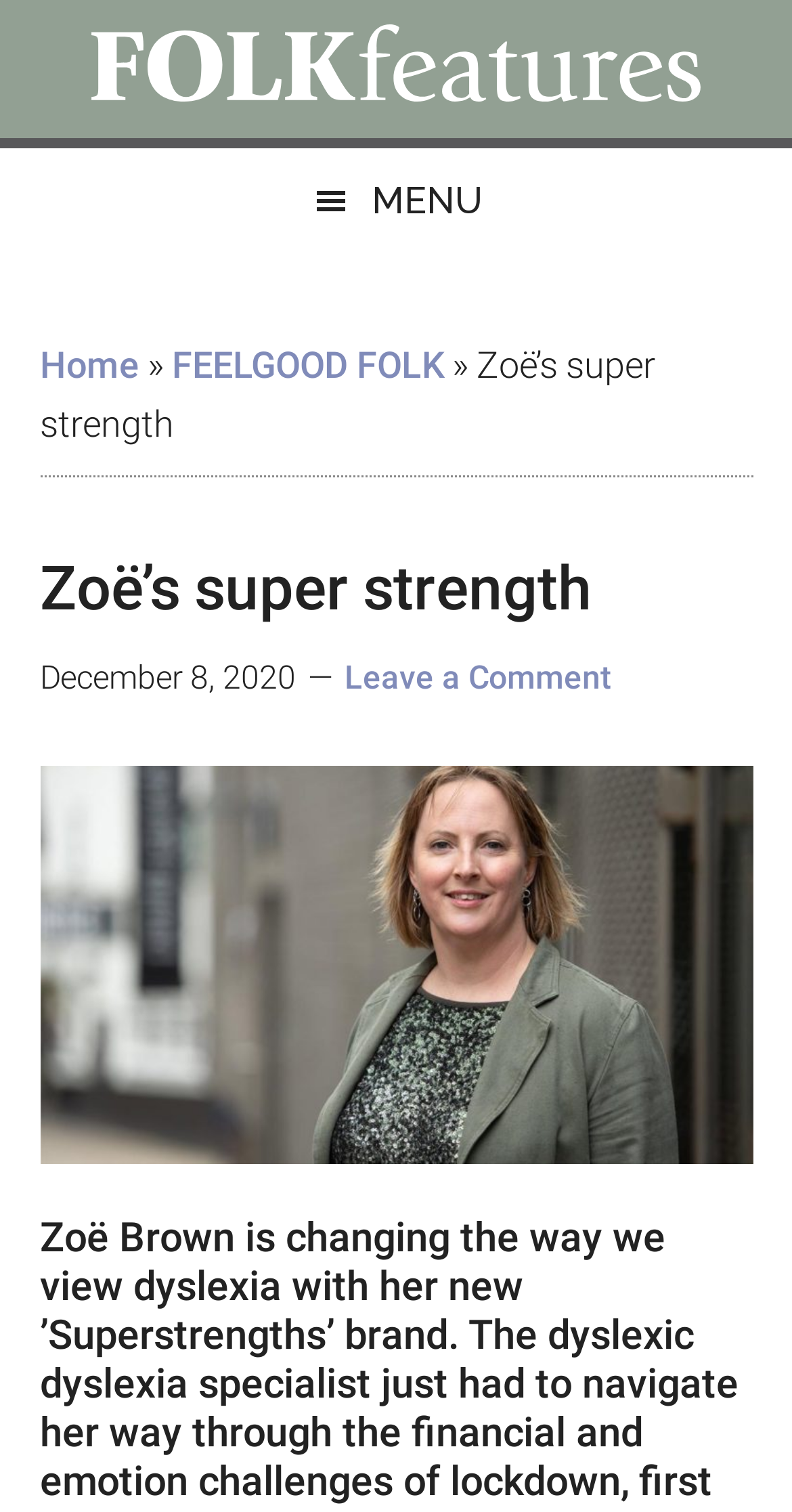Generate a comprehensive description of the webpage.

The webpage is about Zoë Brown, a dyslexic individual who is making a positive impact with her new brand, Dyslexia Superstrengths. At the top left corner, there are four "Skip to" links, allowing users to navigate to main content, secondary menu, primary sidebar, and footer. 

Below these links, there is a prominent link to the Folk Features Homepage, accompanied by an image. To the right of this link, there is a static text "Uplifting stories for Norfolk and Suffolk". 

On the top right corner, there is a menu button with a hamburger icon. When expanded, it reveals a menu with links to "Home", "FEELGOOD FOLK", and the current page, "Zoë’s super strength". 

The main content of the page is an article about Zoë Brown and her new brand. The article title, "Zoë’s super strength", is displayed prominently in the middle of the page. Below the title, there is a heading with the same text, followed by the date "December 8, 2020" and a link to "Leave a Comment". 

The article itself is a lengthy text that describes how Zoë Brown is changing the way people view dyslexia with her new brand, and how she navigated the challenges of lockdown.